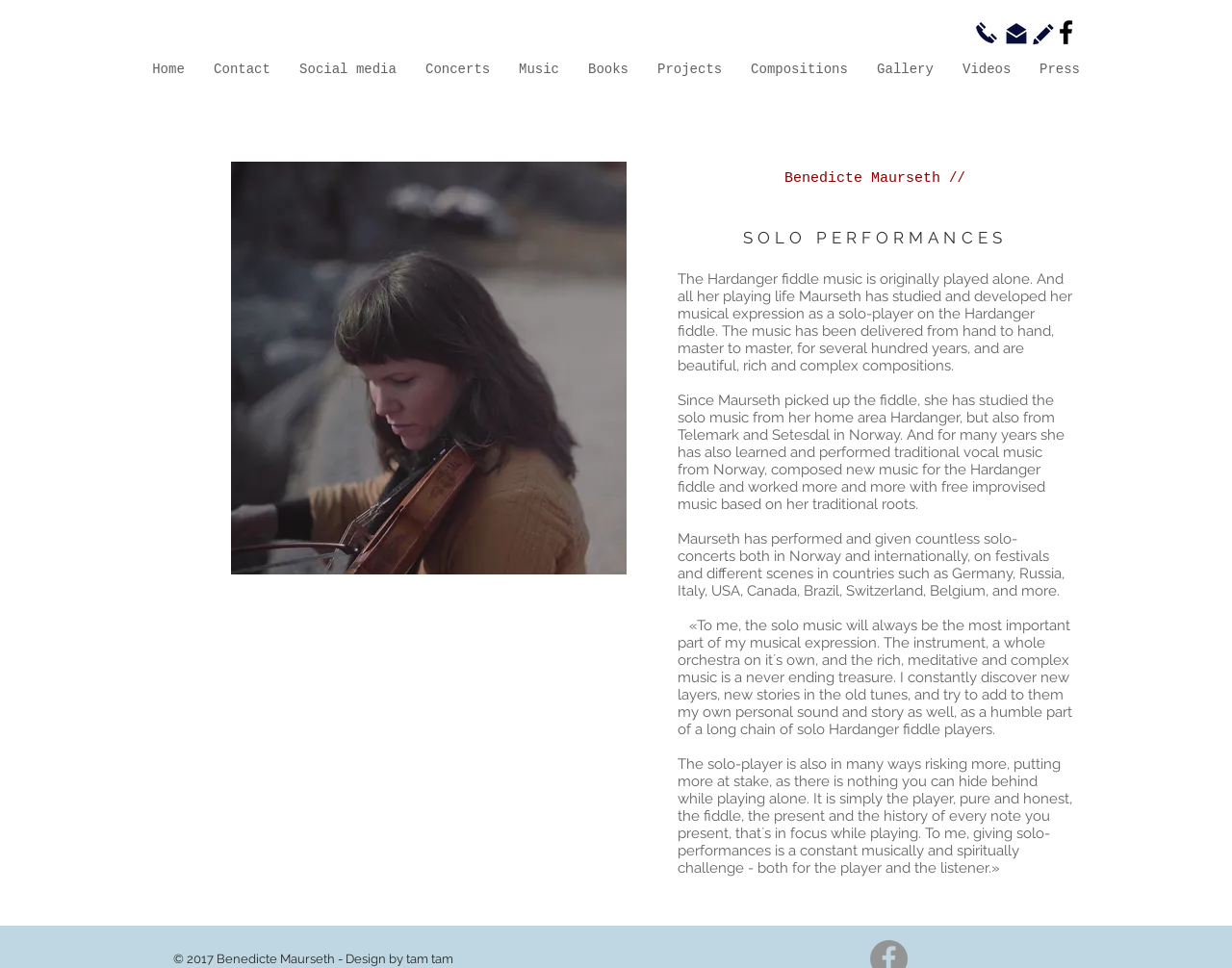Determine the bounding box for the HTML element described here: "Real Time Solutions". The coordinates should be given as [left, top, right, bottom] with each number being a float between 0 and 1.

None